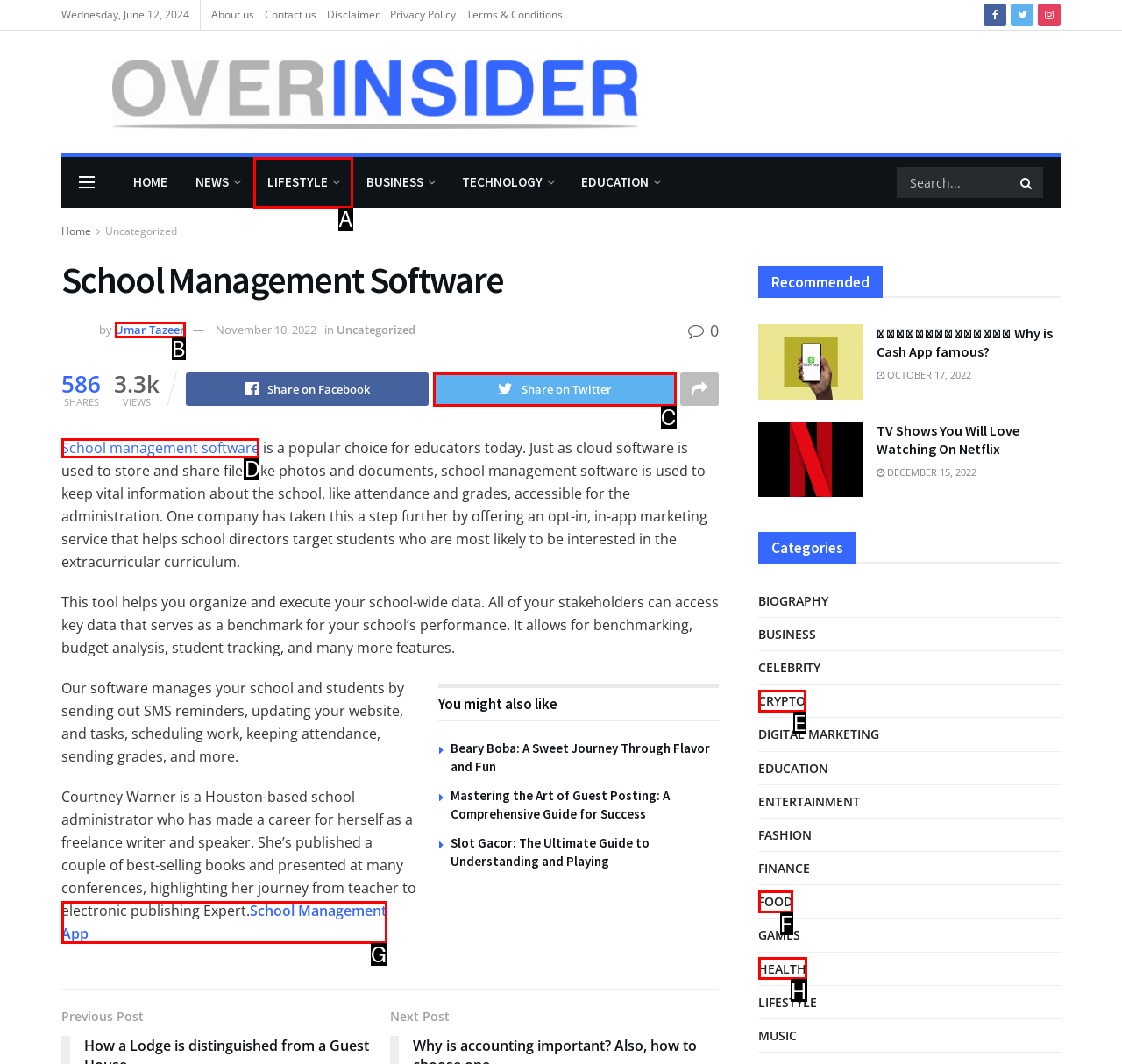Determine which HTML element should be clicked to carry out the following task: Read about school management software Respond with the letter of the appropriate option.

D